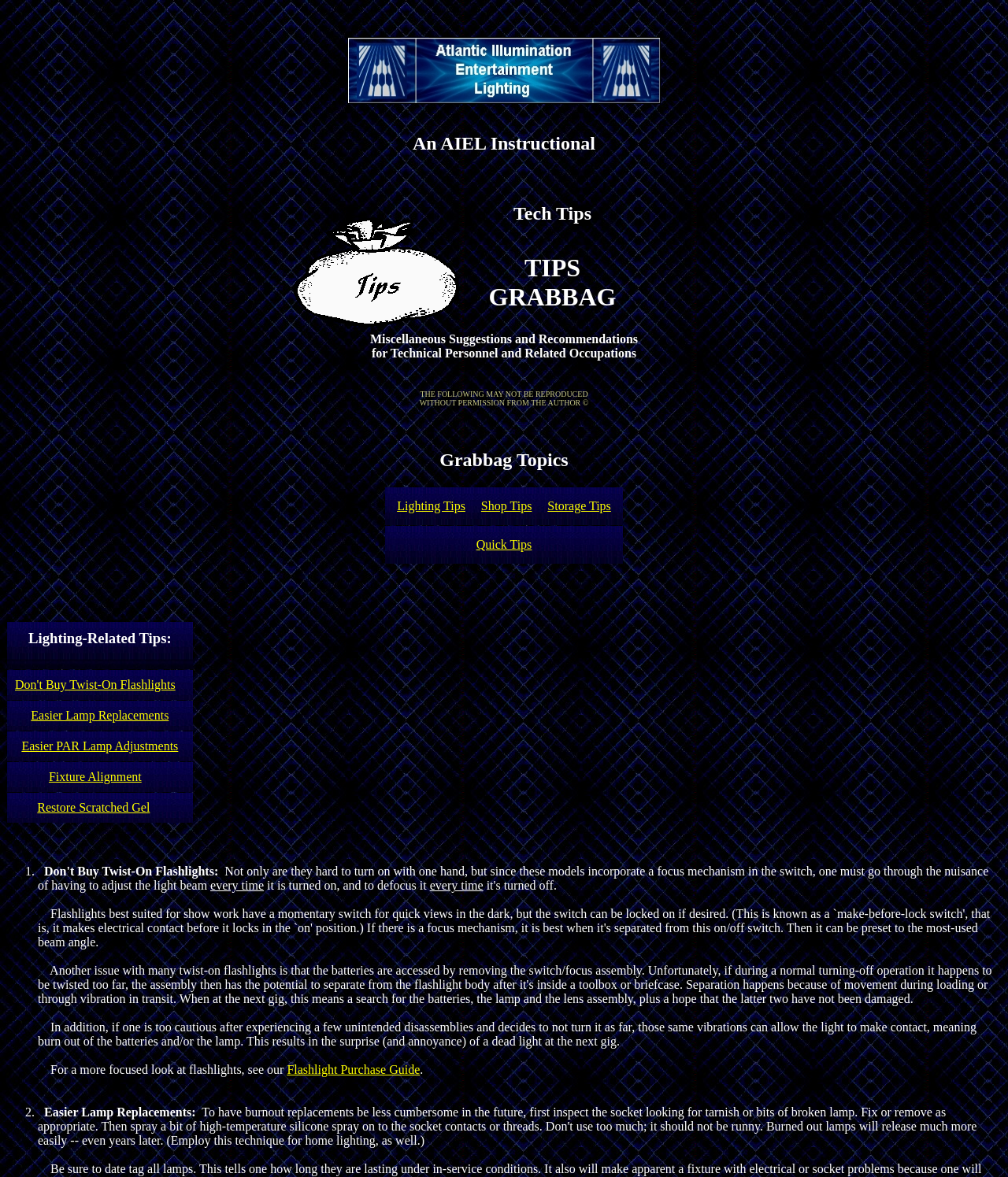Identify and provide the title of the webpage.



An AIEL Instructional